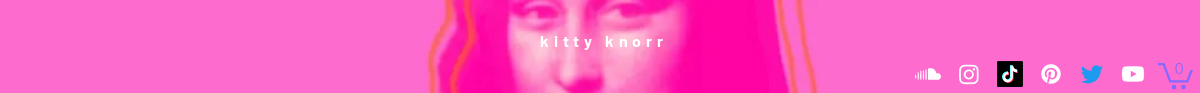Please answer the following question using a single word or phrase: What font style is used for the name 'kitty knorr'?

Bold